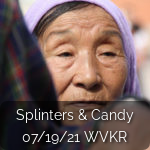Give a detailed account of the elements present in the image.

This image features a close-up of an elderly woman, her expression conveying a sense of wisdom and experience. She is depicted with gentle wrinkles and a thoughtful gaze, set against a softly blurred background that suggests a lively environment. The woman is wearing a subtle purple headscarf, which adds a touch of color to her otherwise neutral look. 

At the bottom of the image, text identifies the context of the photograph: "Splinters & Candy" followed by the date "07/19/21 WVKR," indicating it is part of a series or event related to this title. The overall composition captures an intimate moment, inviting viewers to reflect on her story and the significance of the occasion.